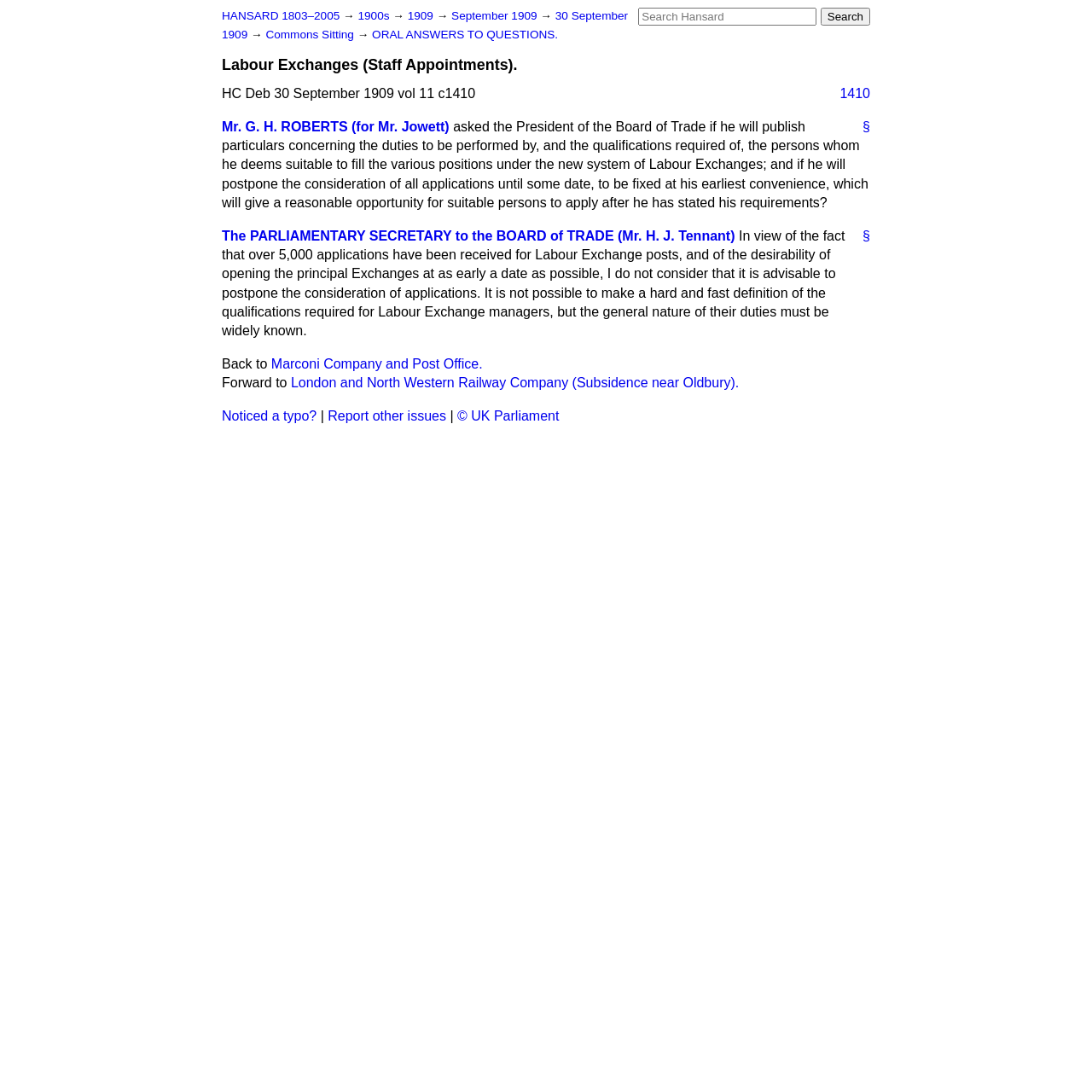Generate the text of the webpage's primary heading.

Labour Exchanges (Staff Appointments).